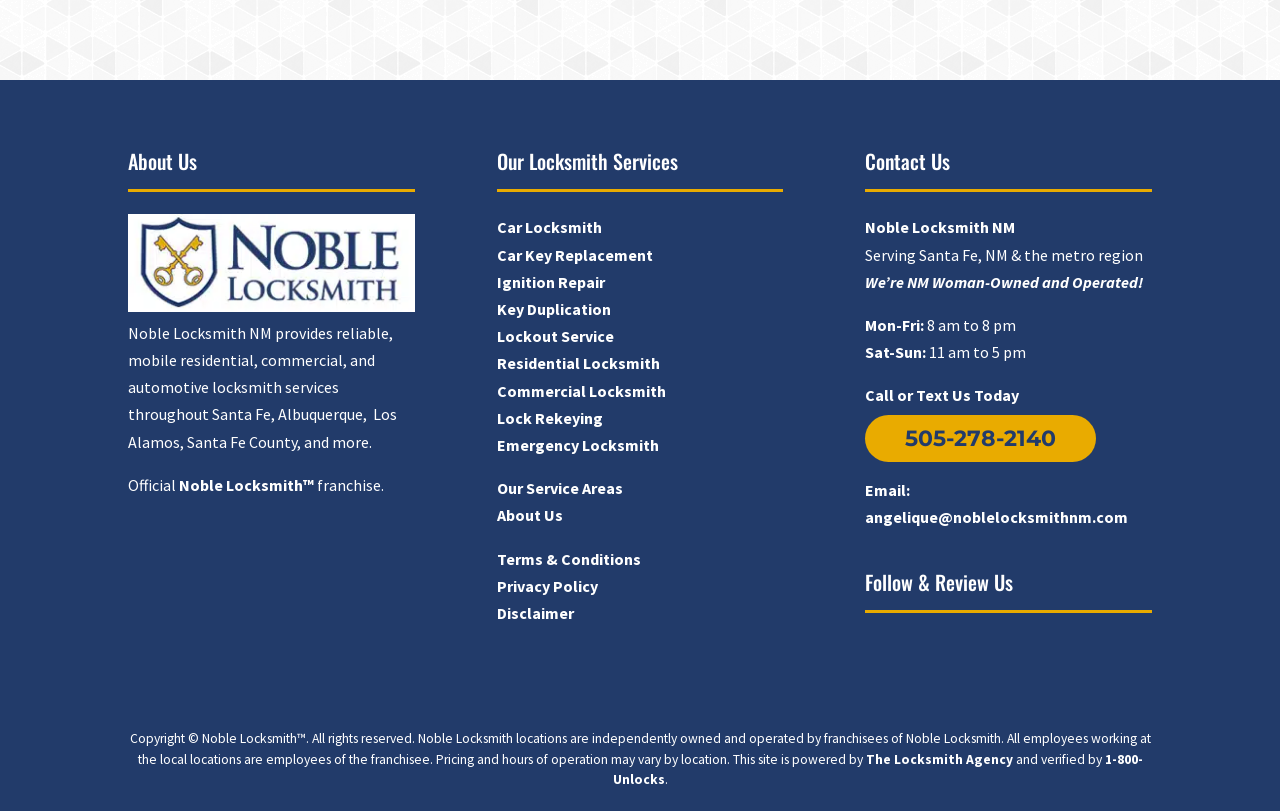Determine the bounding box coordinates of the section to be clicked to follow the instruction: "Read the 'Terms & Conditions'". The coordinates should be given as four float numbers between 0 and 1, formatted as [left, top, right, bottom].

[0.388, 0.676, 0.5, 0.701]